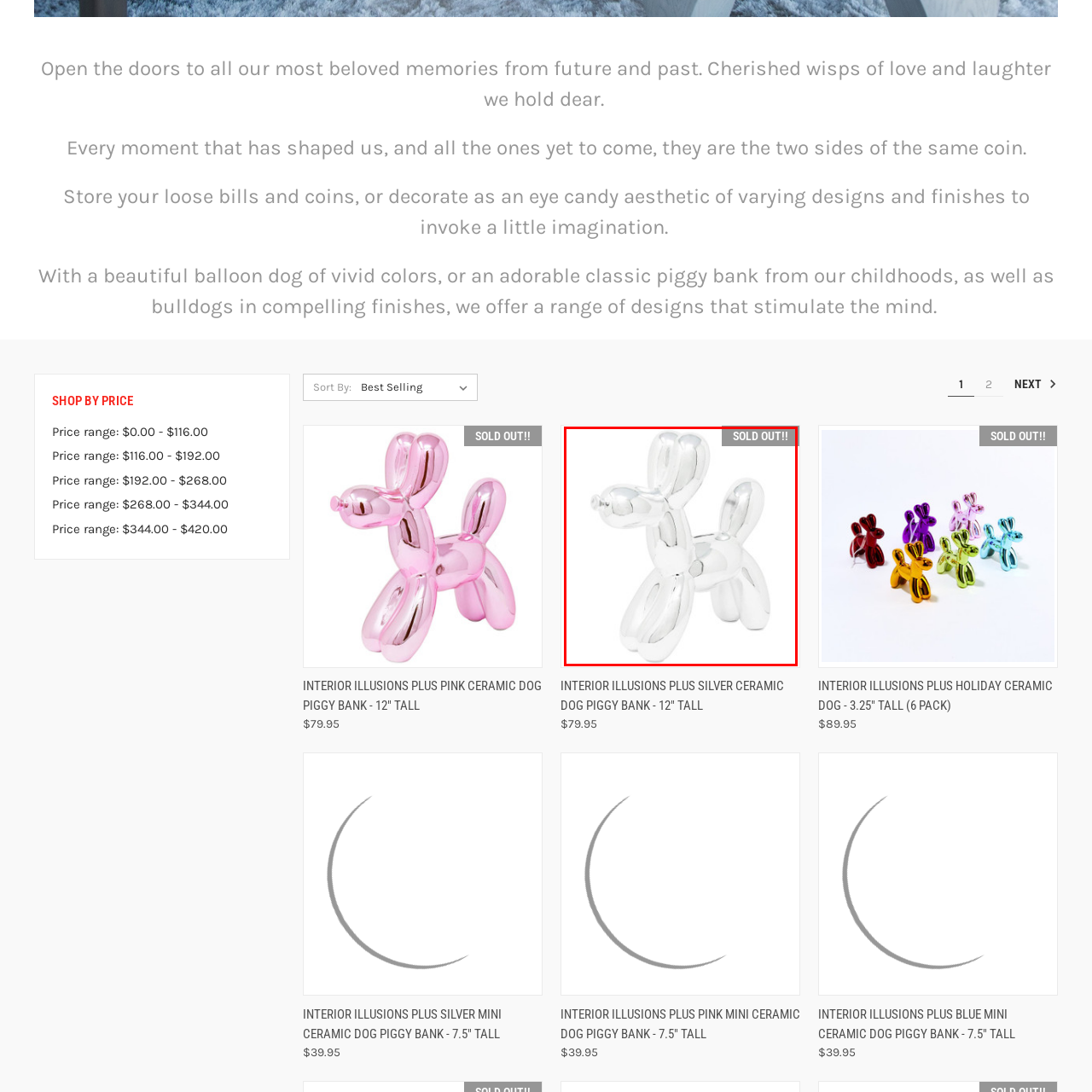What is the name of the collection this piggy bank belongs to?
Look at the image within the red bounding box and respond with a single word or phrase.

Interior Illusions Plus